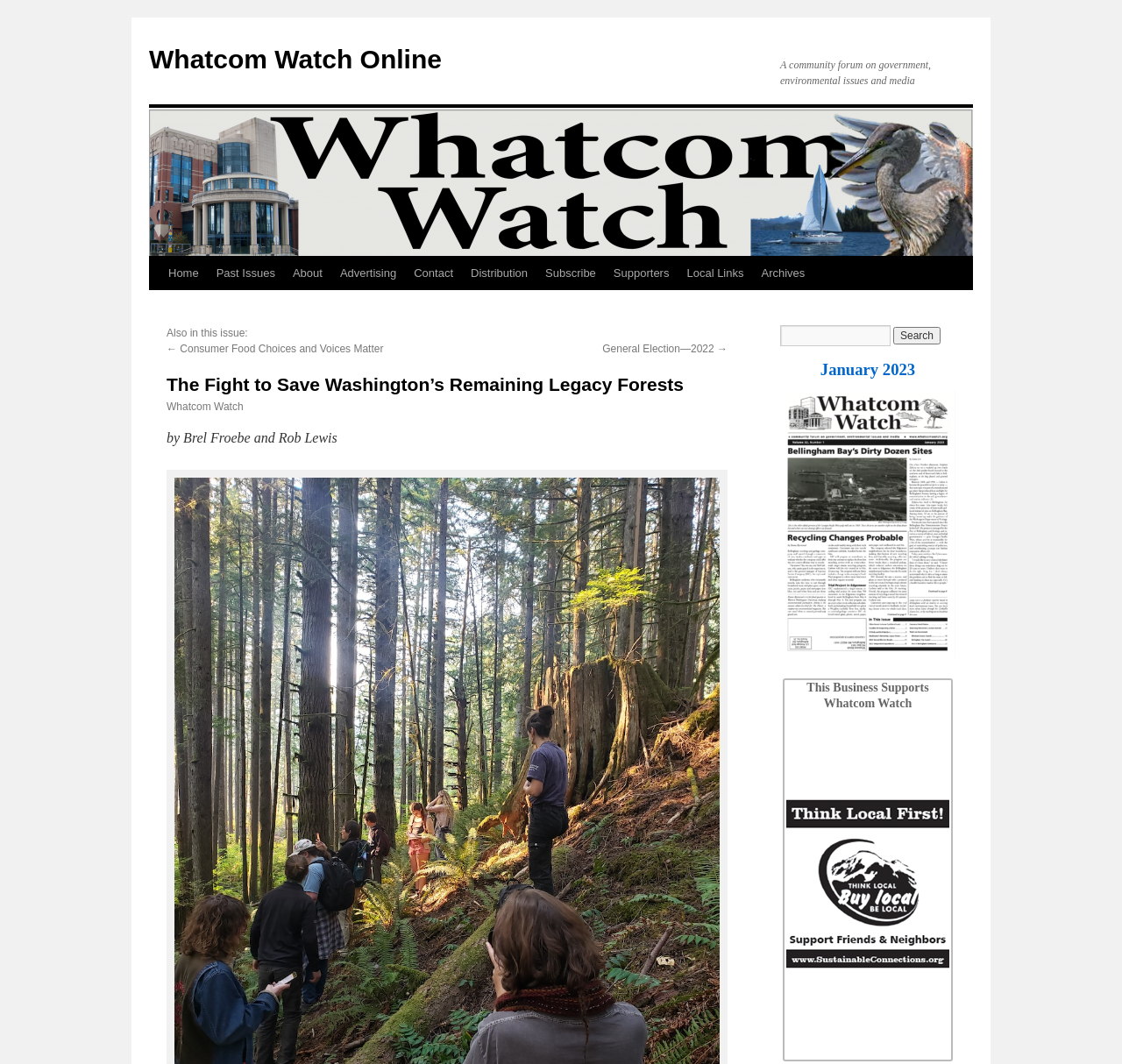What is the purpose of the search bar?
Give a detailed and exhaustive answer to the question.

The search bar can be found on the top right of the webpage, and it has a textbox and a 'Search' button. The purpose of the search bar is to allow users to search the website for specific content.